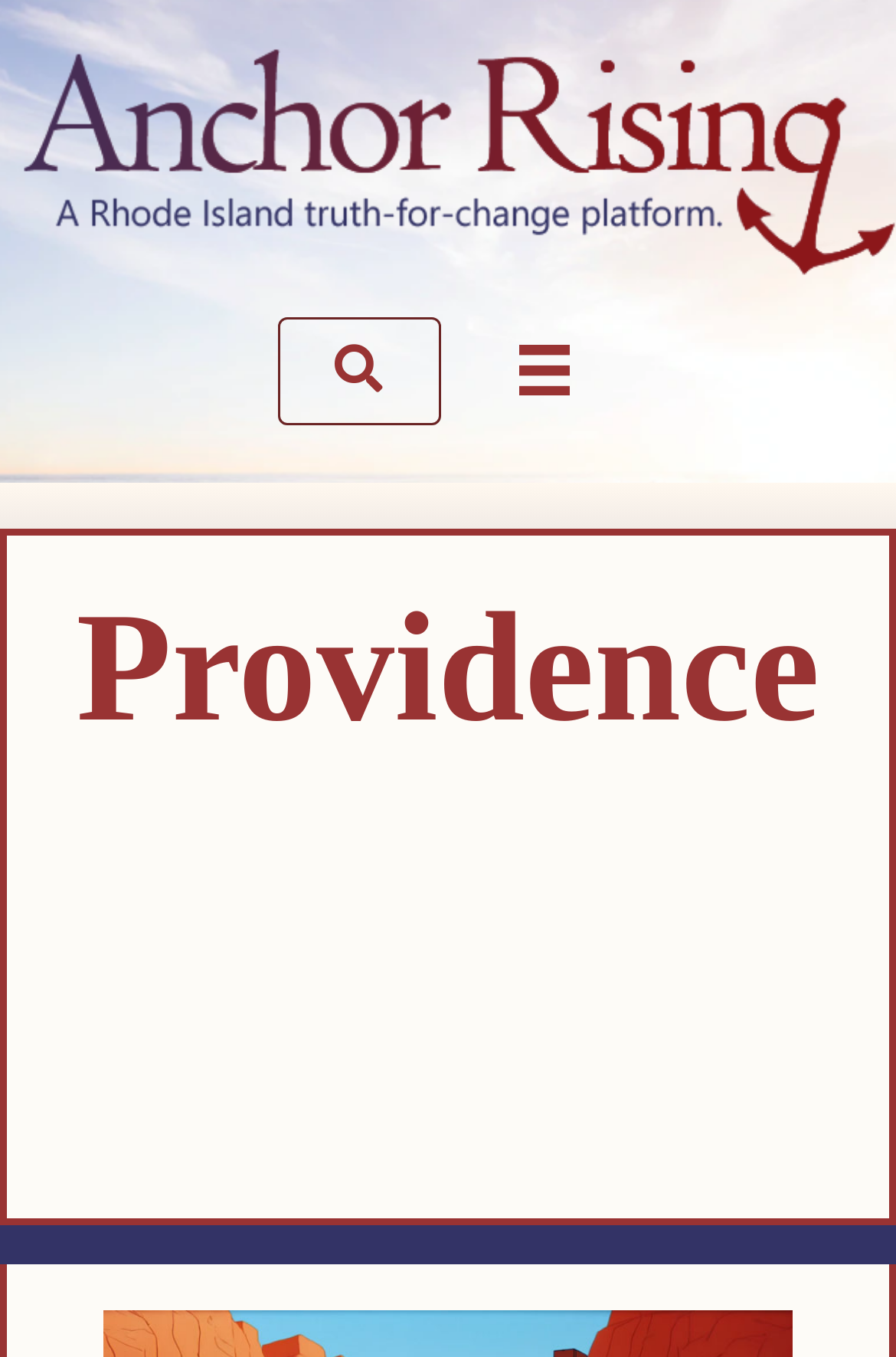What is the function of the button with an image?
Refer to the image and provide a thorough answer to the question.

The button element has an image child element and is described as 'Menu', indicating that it is used to open a menu or navigation options.